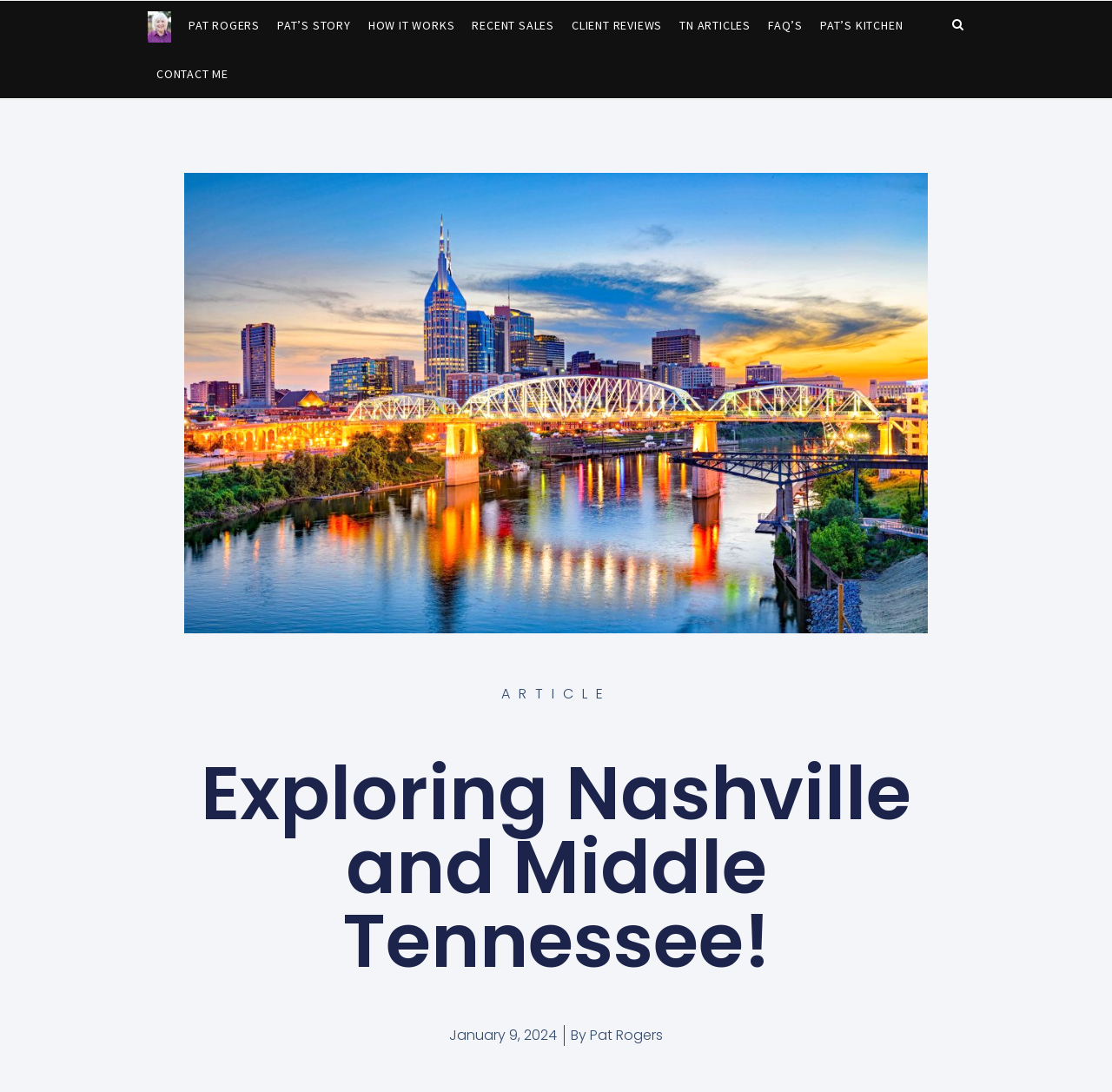What is the author of the latest article?
Look at the image and construct a detailed response to the question.

I found the author's name 'Pat Rogers' next to the 'By' text, which is located below the article title and above the publication date.